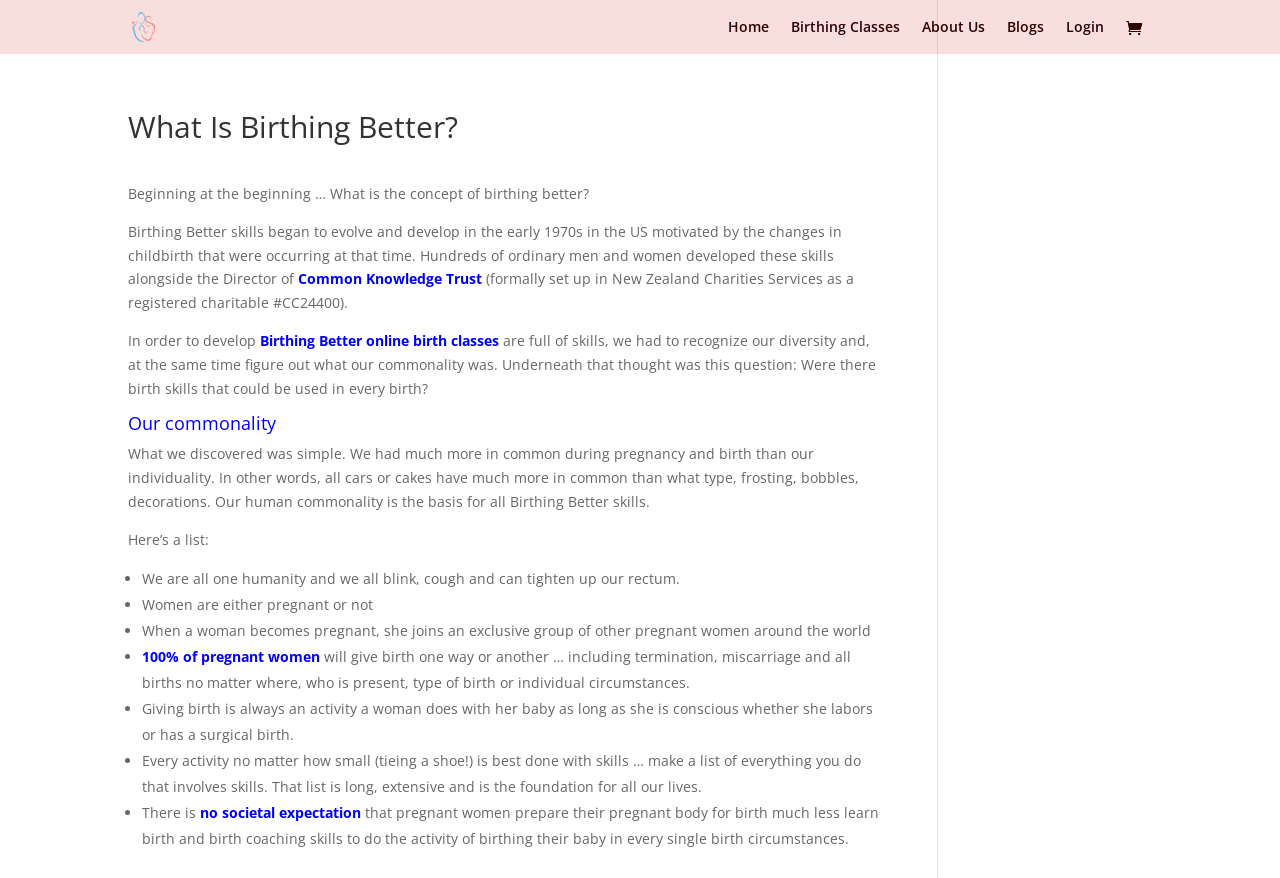Please determine the bounding box of the UI element that matches this description: Common Knowledge Trust. The coordinates should be given as (top-left x, top-left y, bottom-right x, bottom-right y), with all values between 0 and 1.

[0.23, 0.307, 0.38, 0.328]